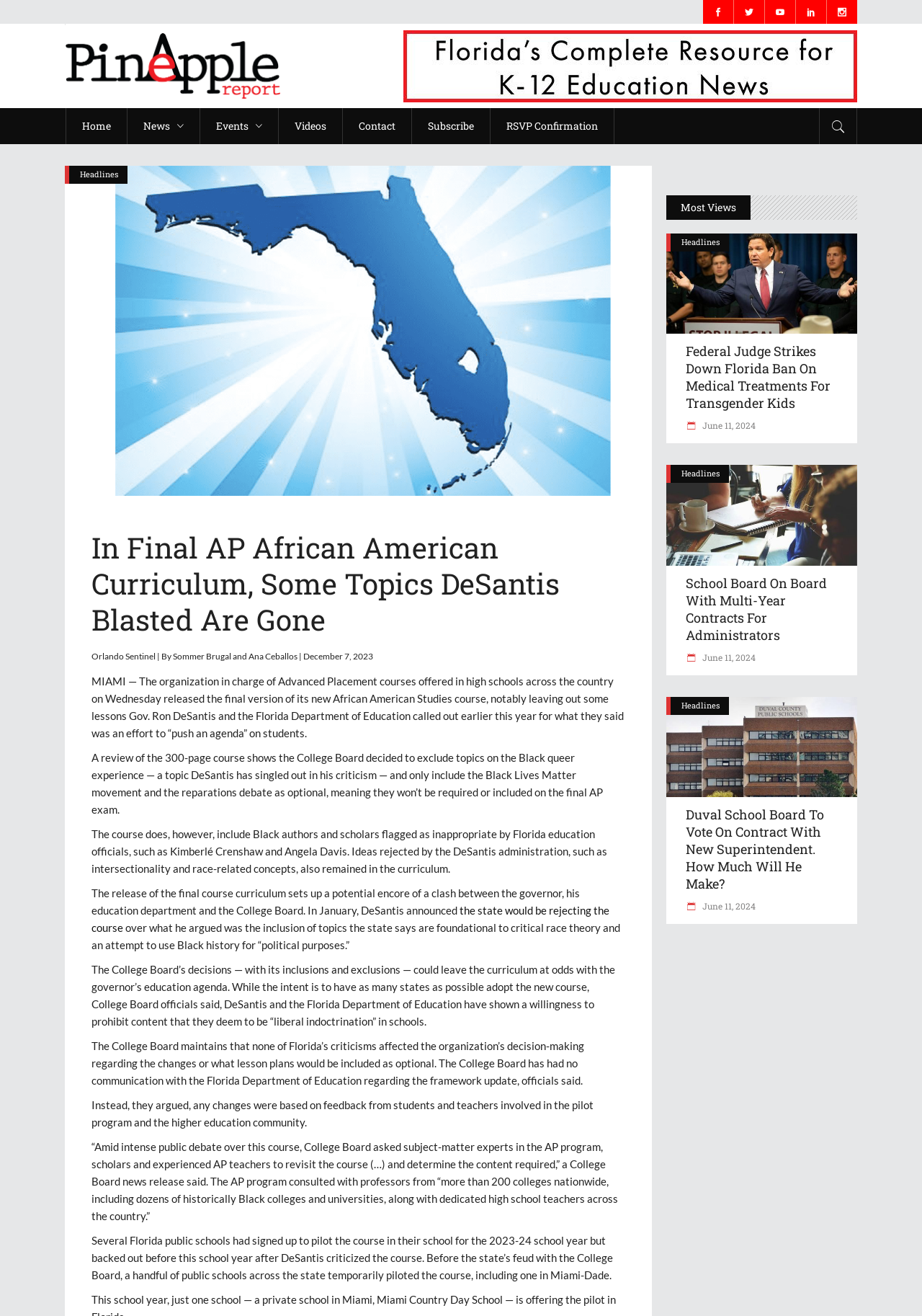Please identify the bounding box coordinates of where to click in order to follow the instruction: "Check the 'Most Views' section".

[0.738, 0.152, 0.798, 0.163]